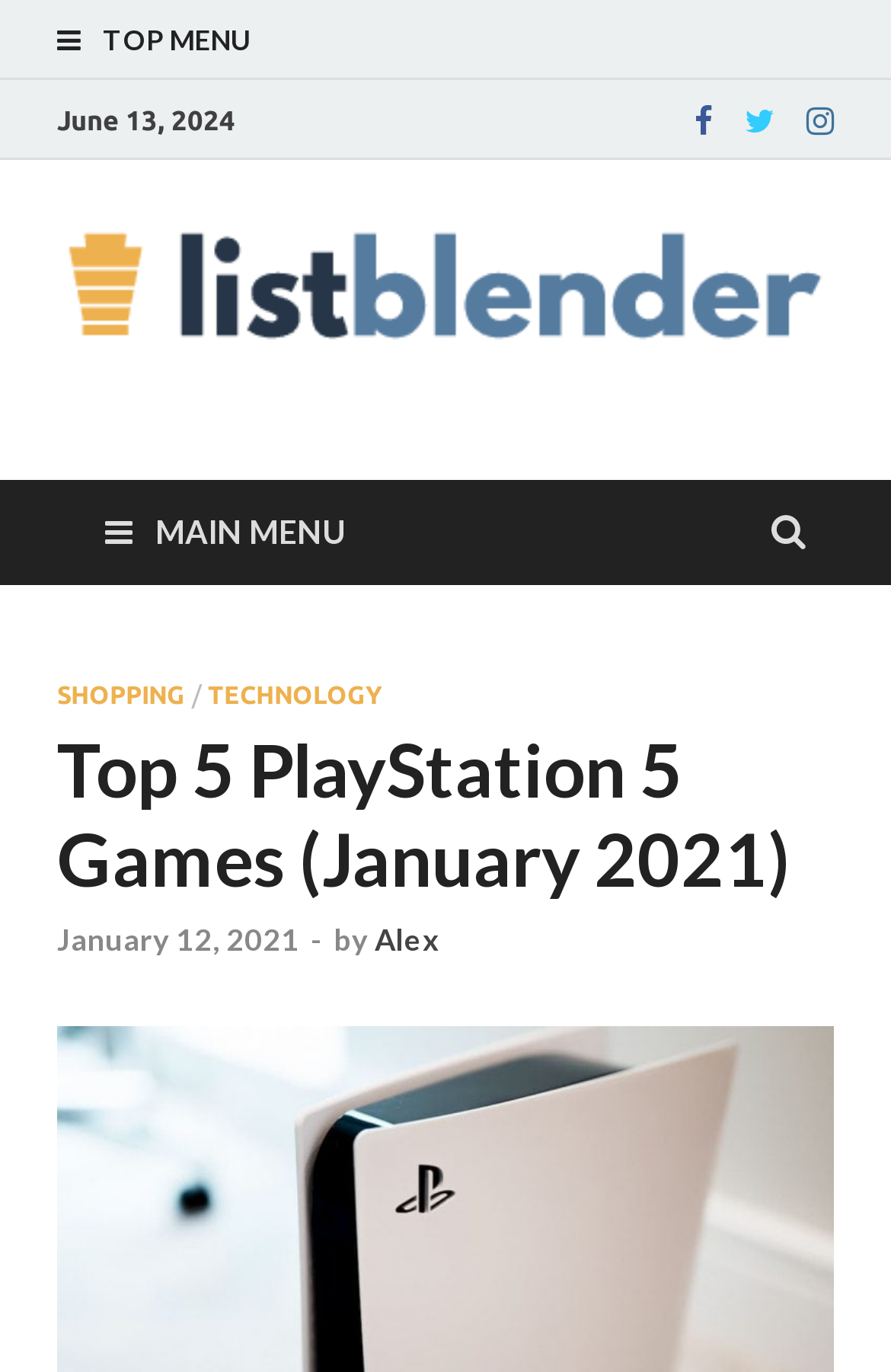Locate the bounding box coordinates of the element that should be clicked to execute the following instruction: "Click on Twitter".

[0.823, 0.072, 0.882, 0.102]